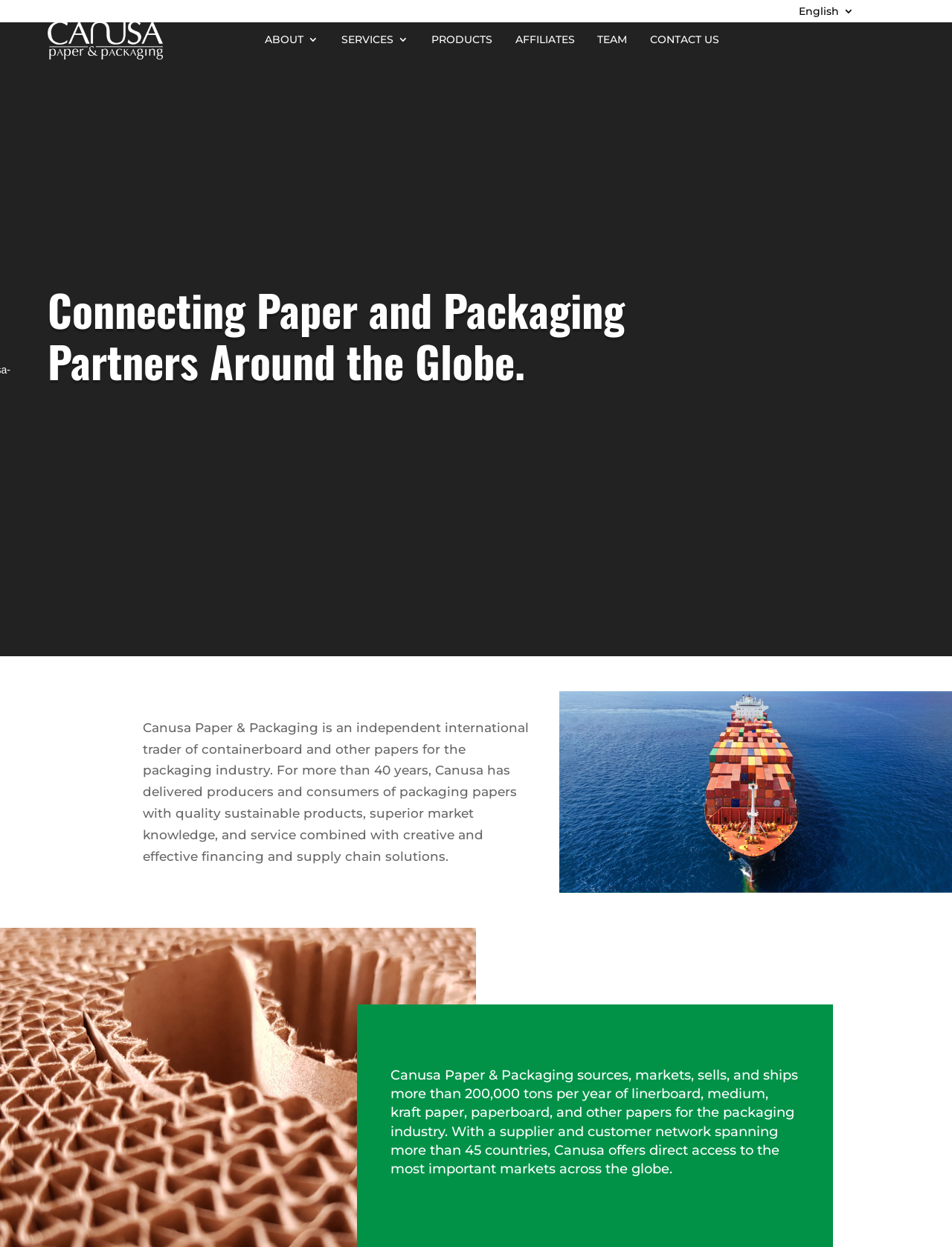Locate the bounding box coordinates of the element to click to perform the following action: 'Switch to English language'. The coordinates should be given as four float values between 0 and 1, in the form of [left, top, right, bottom].

[0.839, 0.005, 0.897, 0.018]